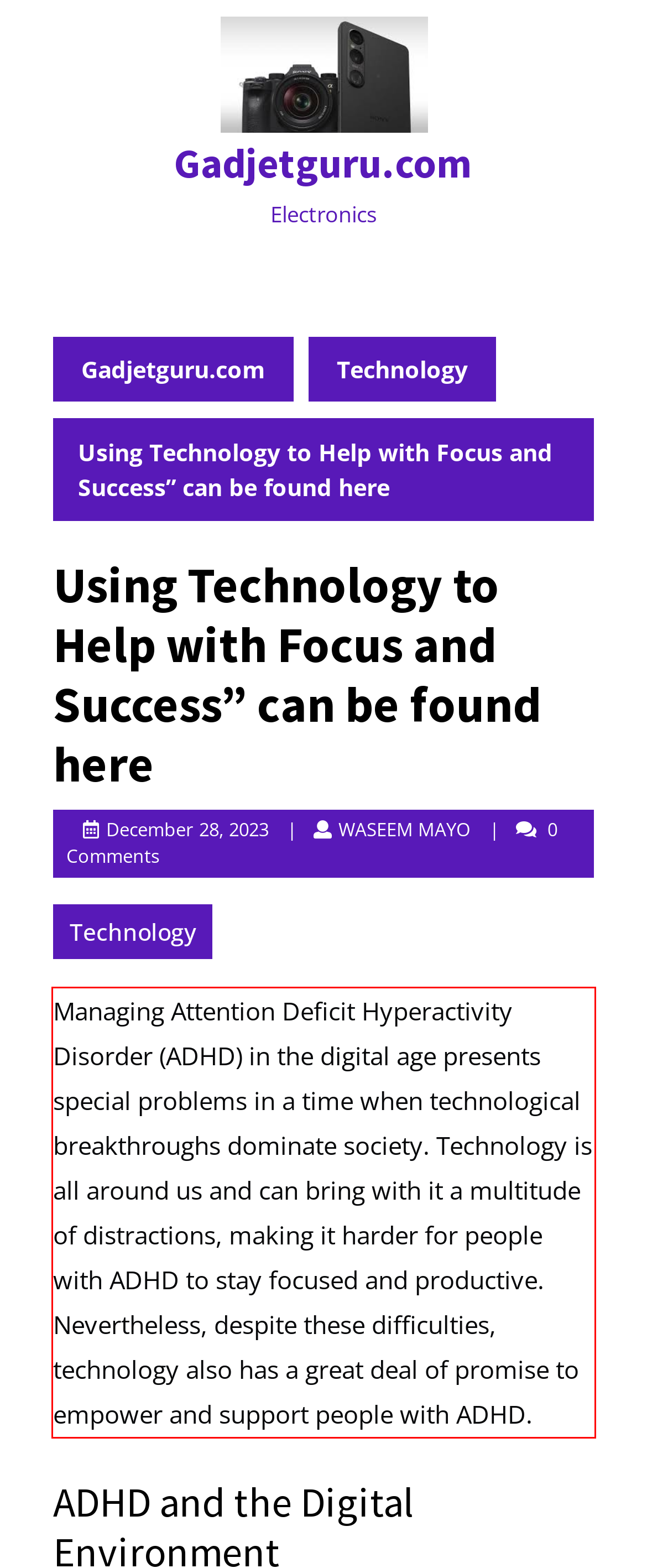The screenshot provided shows a webpage with a red bounding box. Apply OCR to the text within this red bounding box and provide the extracted content.

Managing Attention Deficit Hyperactivity Disorder (ADHD) in the digital age presents special problems in a time when technological breakthroughs dominate society. Technology is all around us and can bring with it a multitude of distractions, making it harder for people with ADHD to stay focused and productive. Nevertheless, despite these difficulties, technology also has a great deal of promise to empower and support people with ADHD.